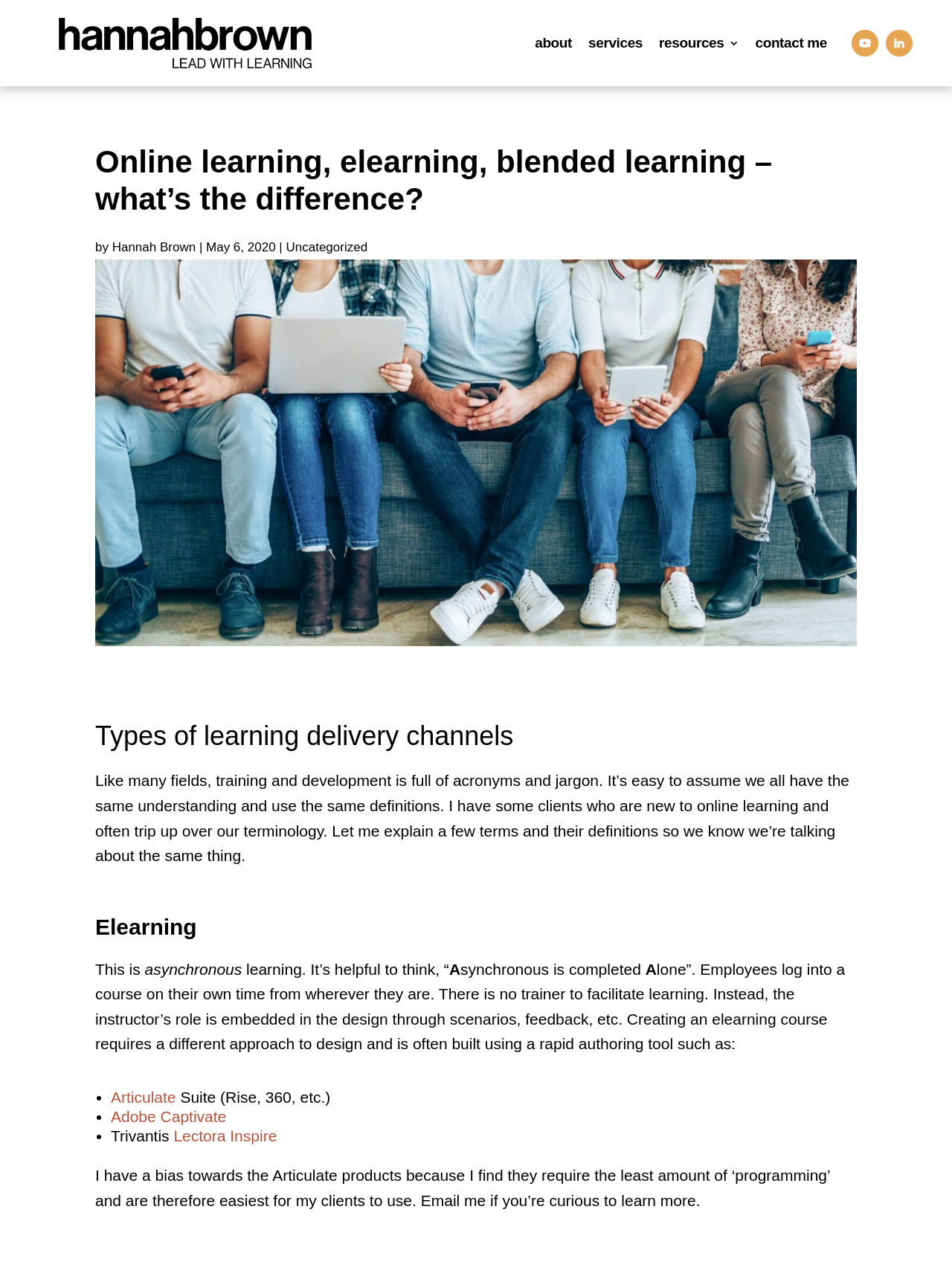What is the author's name?
Offer a detailed and full explanation in response to the question.

The author's name can be found in the text 'by Hannah Brown' which is located below the main heading of the webpage.